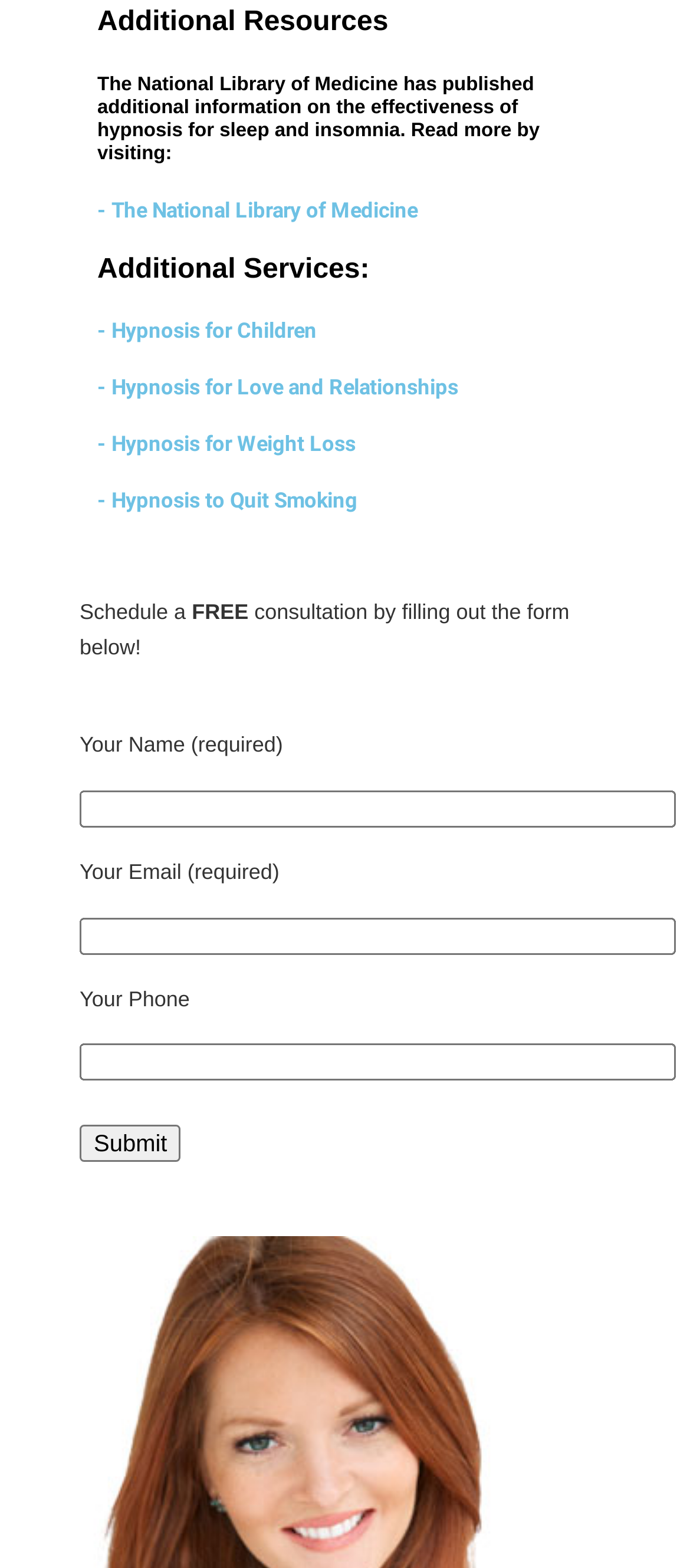Find the bounding box coordinates of the element to click in order to complete this instruction: "Enter your name". The bounding box coordinates must be four float numbers between 0 and 1, denoted as [left, top, right, bottom].

[0.115, 0.504, 0.979, 0.528]